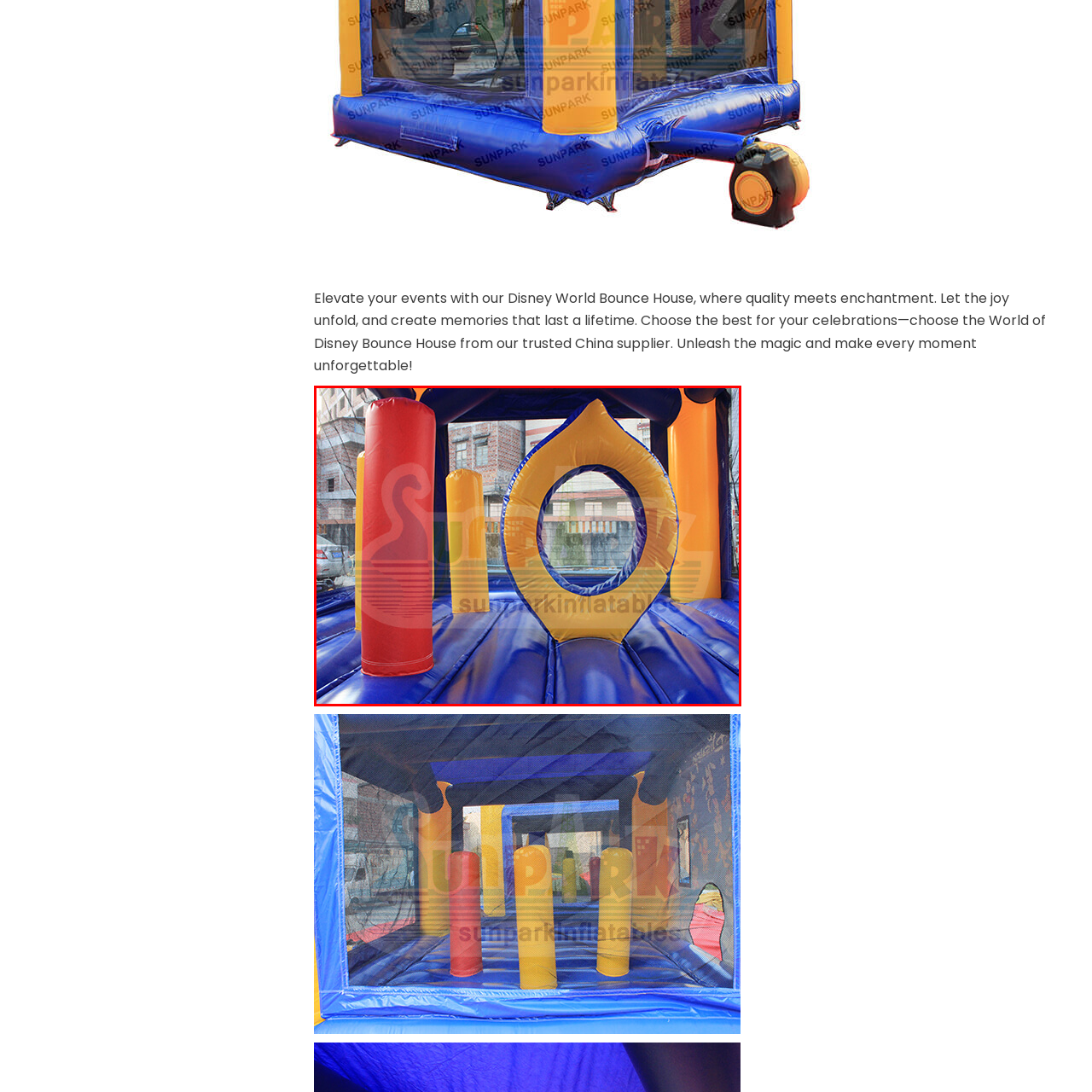Examine the contents within the red bounding box and respond with a single word or phrase: What is the yellow structure in the image?

A striking yellow structure